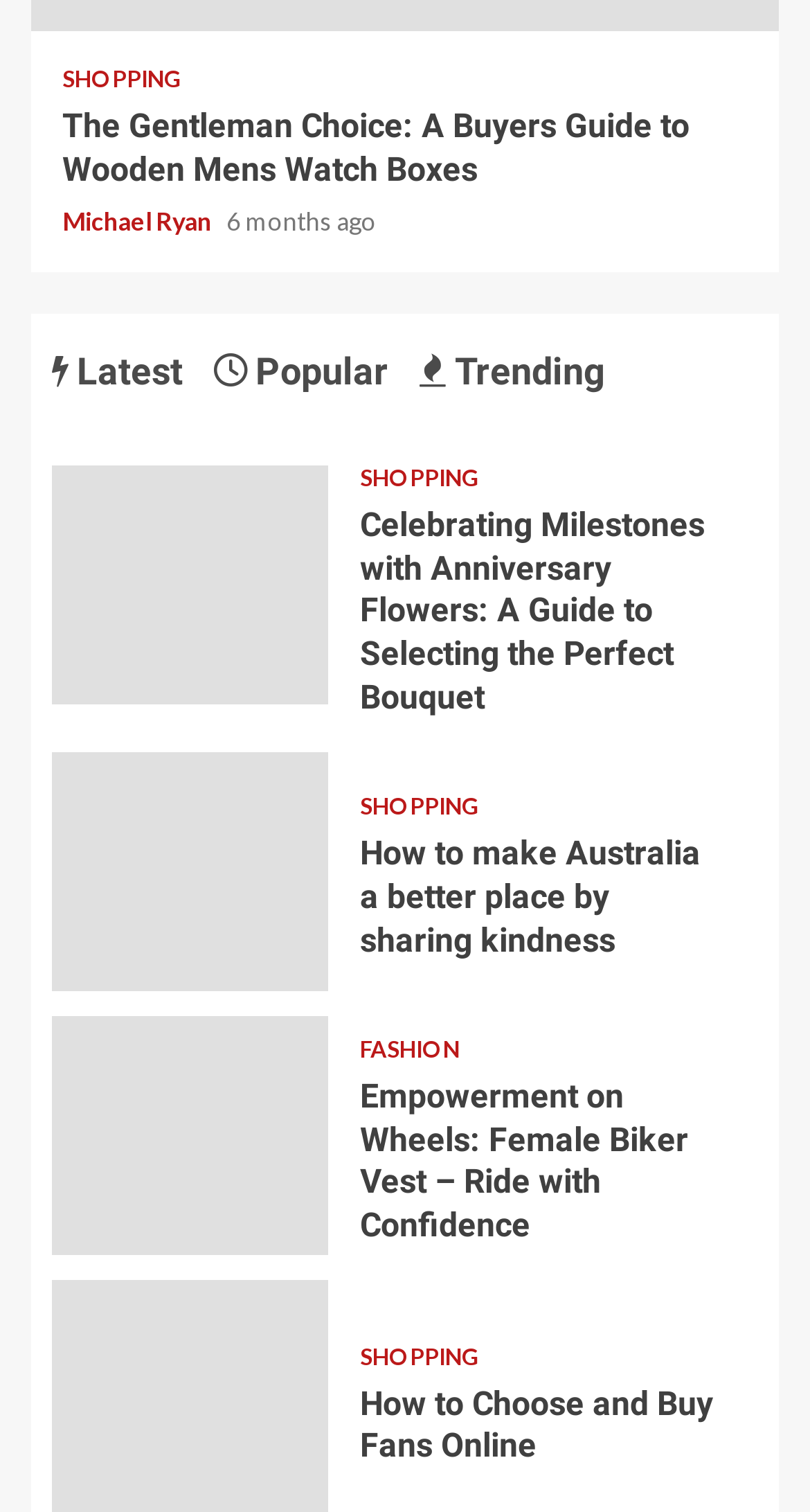Select the bounding box coordinates of the element I need to click to carry out the following instruction: "go to Qafoo GmbH homepage".

None